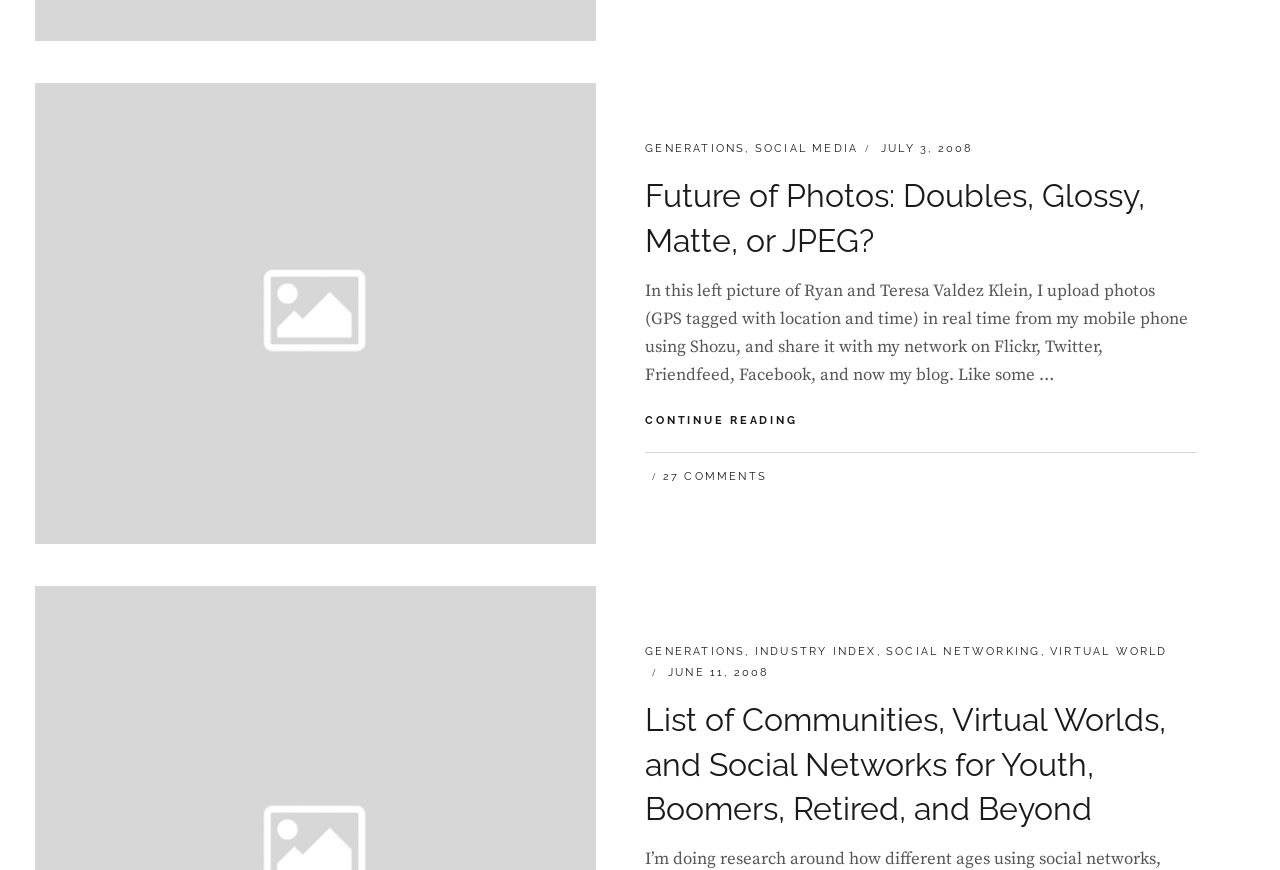Highlight the bounding box coordinates of the element that should be clicked to carry out the following instruction: "go to home page". The coordinates must be given as four float numbers ranging from 0 to 1, i.e., [left, top, right, bottom].

None